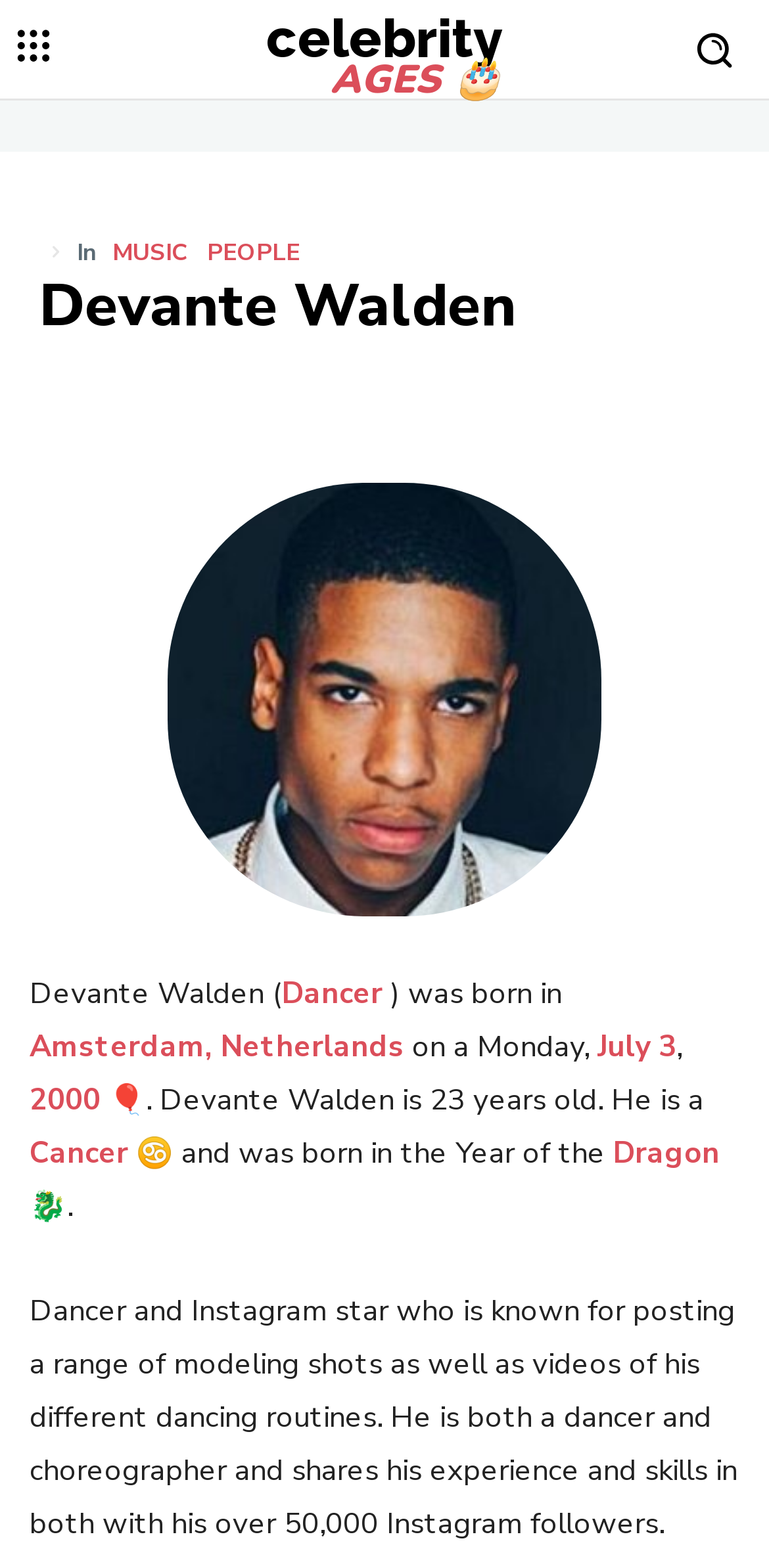Offer an in-depth caption of the entire webpage.

The webpage is about Devante Walden, a popular dancer from Amsterdam, Netherlands. At the top left corner, there is a small image, and next to it, a link to "Celebrity Ages" is located. On the top right corner, another image is placed. Below these elements, there is a navigation menu with links to "MUSIC" and "PEOPLE". 

A heading with the name "Devante Walden" is positioned in the middle of the top section. Below the heading, a large image of Devante Walden is displayed, taking up most of the page's width. 

The main content of the page is organized in a single block of text, which is divided into several sections. The first section provides information about Devante Walden's birthplace, birthdate, and age. The text is interspersed with links to related information, such as his profession as a dancer and his zodiac sign, Cancer. 

The second section describes Devante Walden's profession as a dancer and Instagram star, mentioning his modeling shots and dancing routines. This section is a longer paragraph that provides more detailed information about his career and online presence.